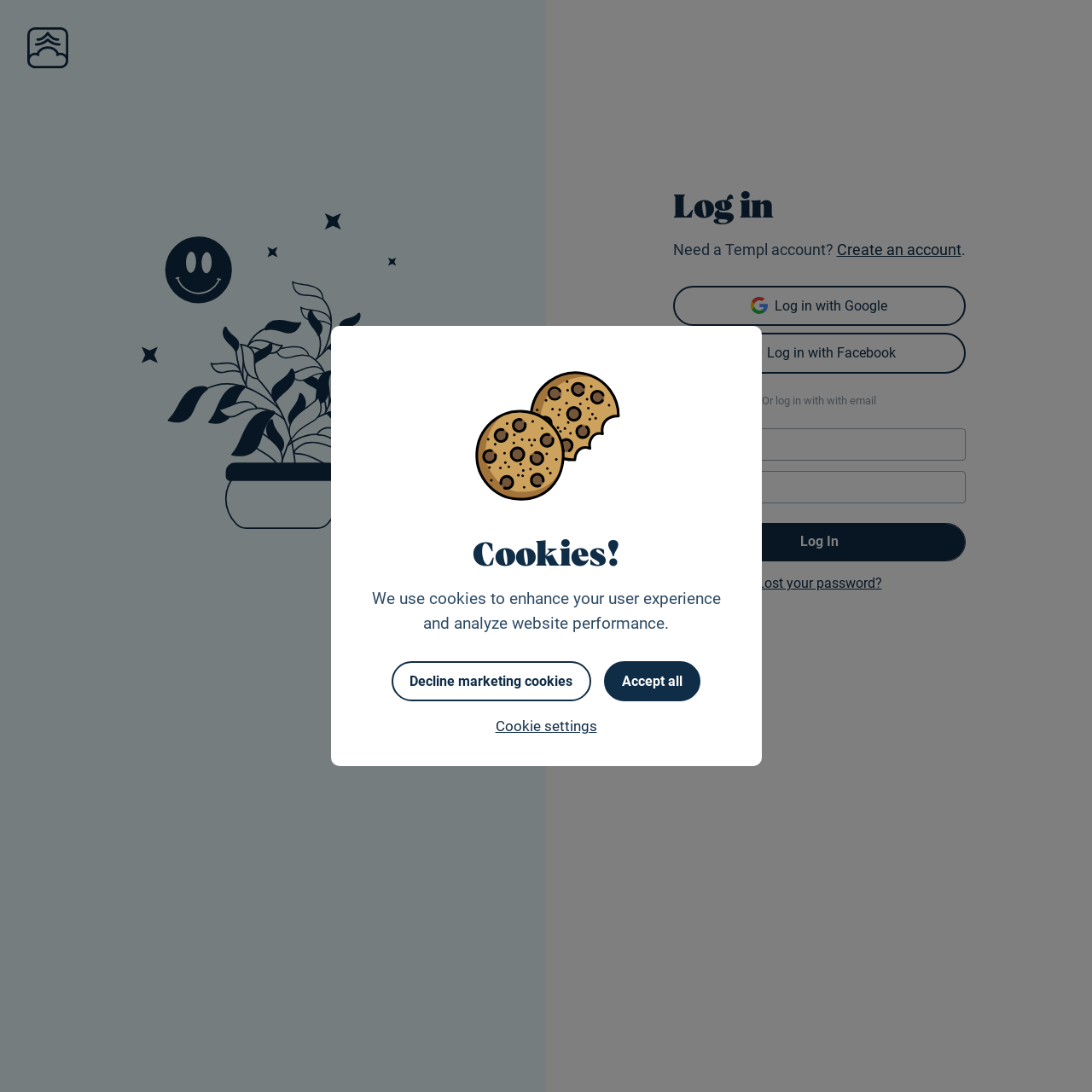What is the purpose of the image at the top of the page?
Your answer should be a single word or phrase derived from the screenshot.

Welcome to Templ